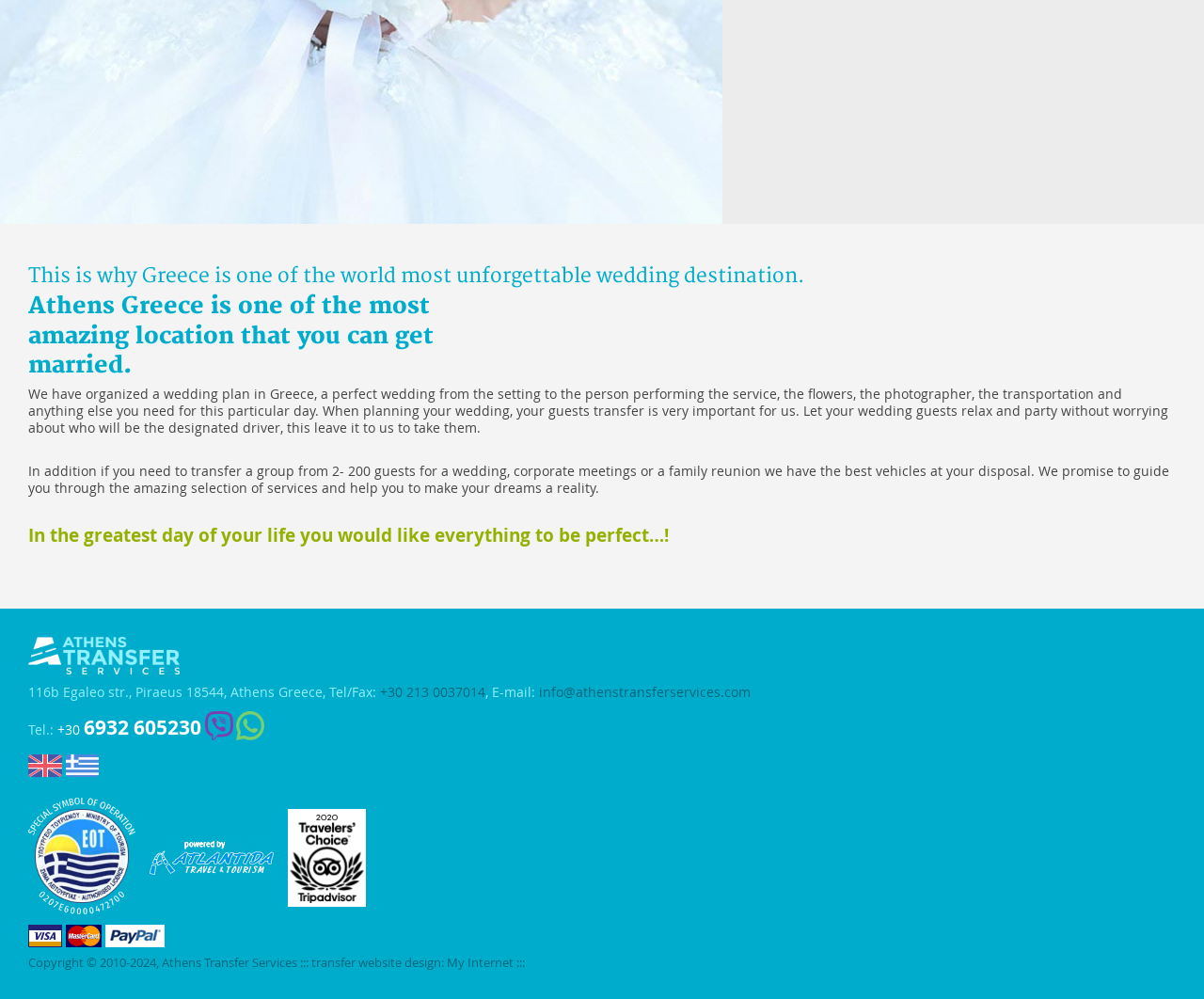Using the provided element description: "My Internet", identify the bounding box coordinates. The coordinates should be four floats between 0 and 1 in the order [left, top, right, bottom].

[0.371, 0.956, 0.427, 0.972]